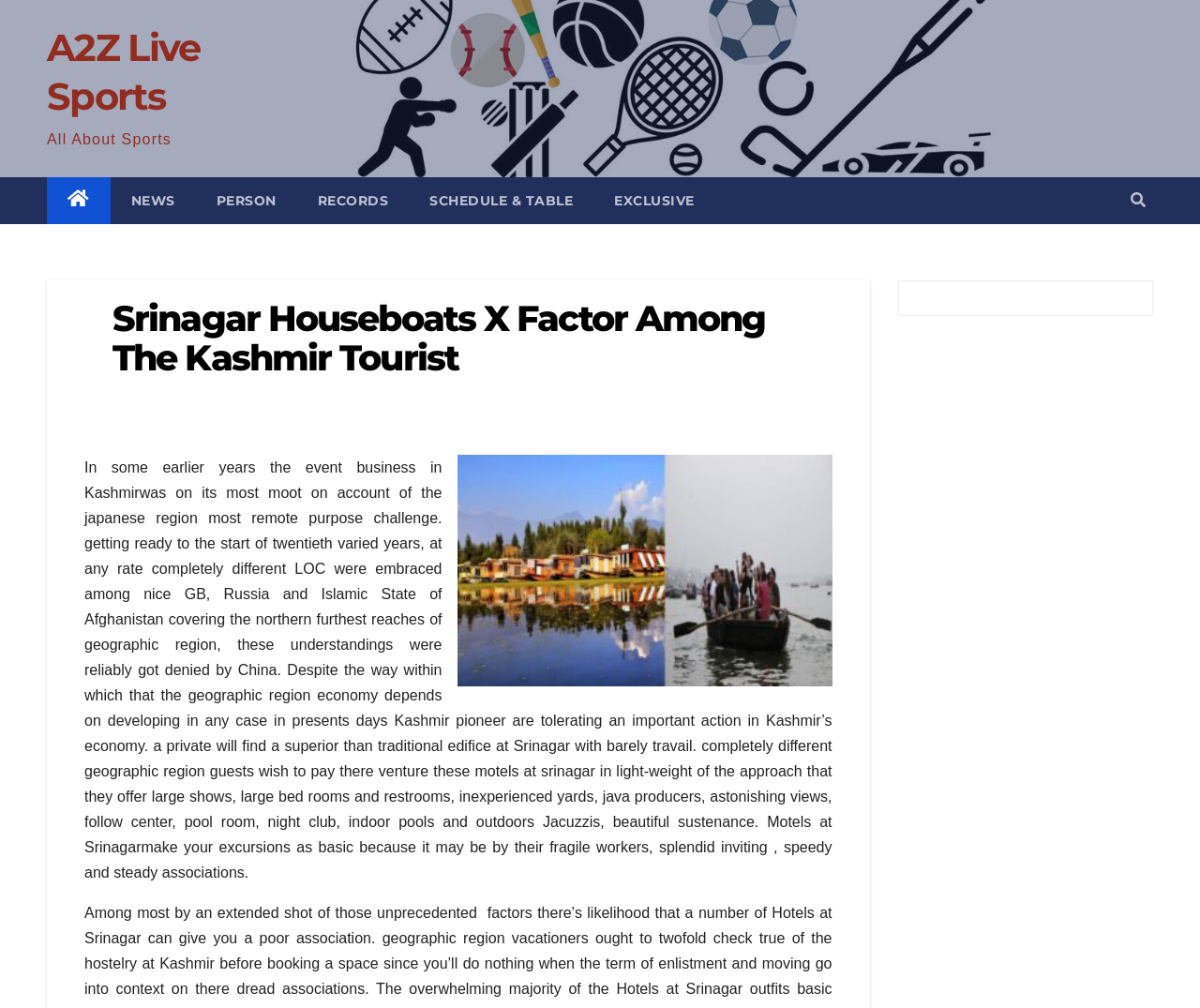Predict the bounding box of the UI element based on this description: "Oxford Networks for the Environment".

None